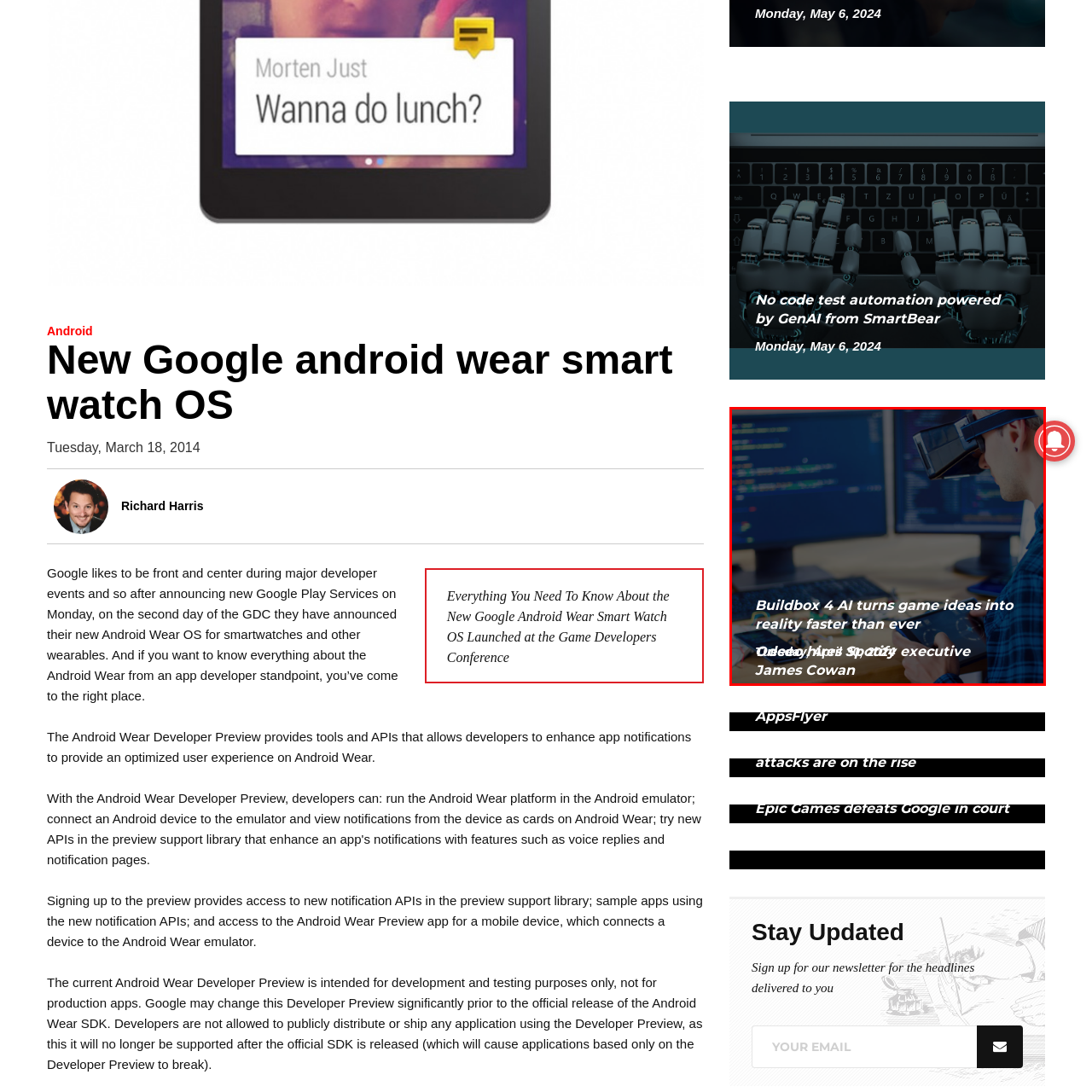Look at the section of the image marked by the red box and offer an in-depth answer to the next question considering the visual cues: What is displayed on the multiple screens in the background?

The visual backdrop of the image features multiple screens displaying programming code, which reinforces the high-tech environment and the focus on rapid game development facilitated by AI. The code on the screens provides a glimpse into the technical aspects of game development using AI.